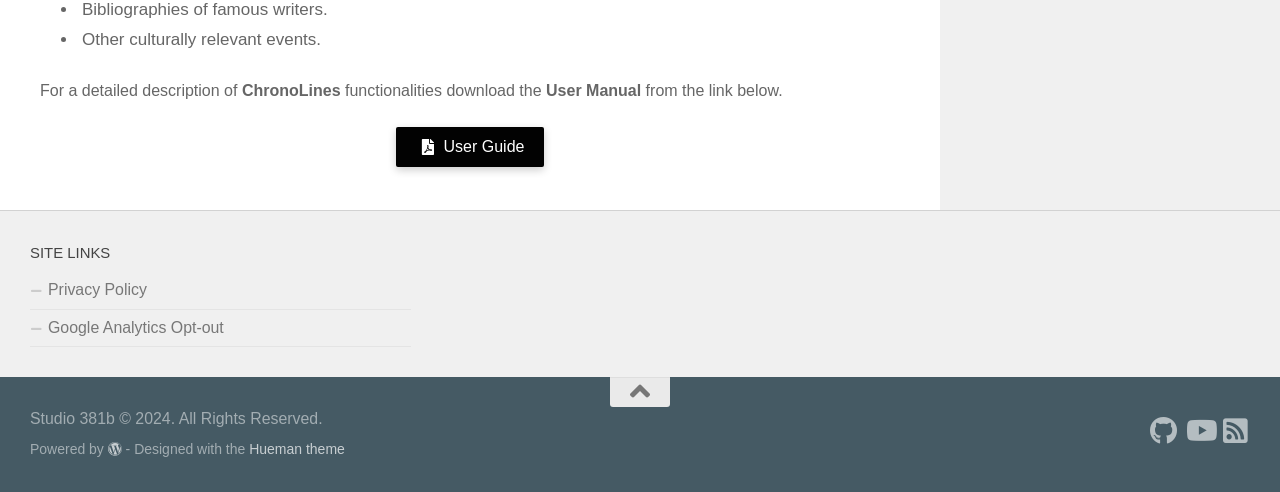Pinpoint the bounding box coordinates of the element to be clicked to execute the instruction: "Check the Privacy Policy".

[0.023, 0.553, 0.321, 0.629]